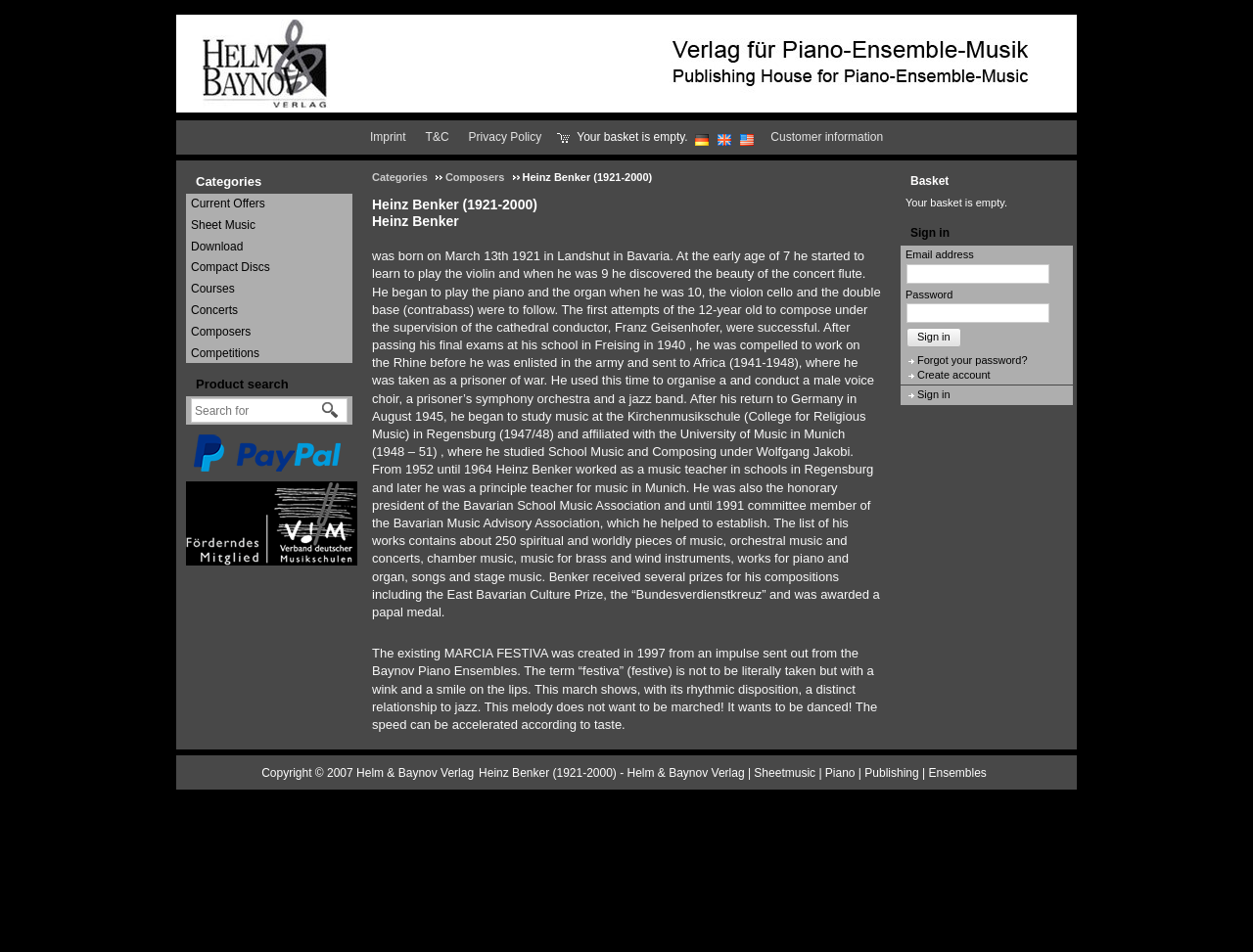Please reply to the following question with a single word or a short phrase:
What is the purpose of the MARCIA FESTIVA?

To be danced